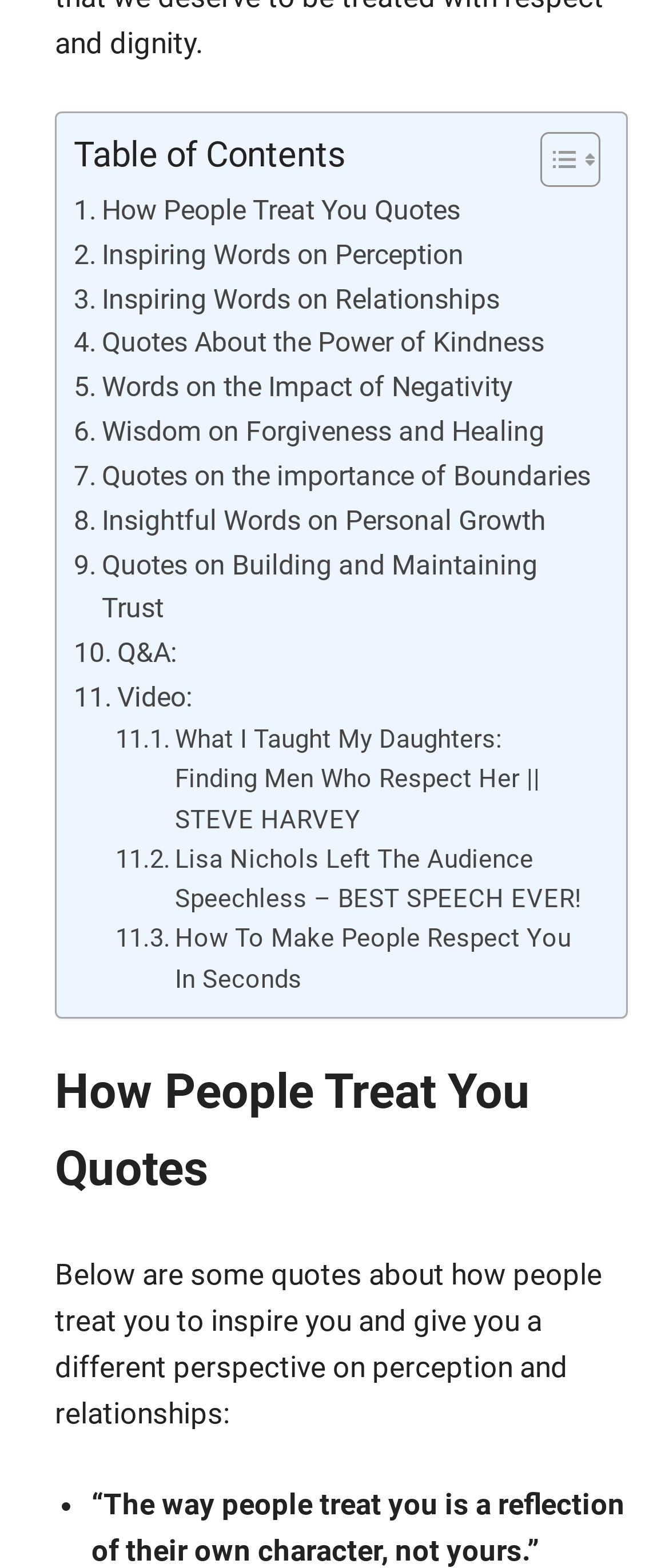Look at the image and give a detailed response to the following question: What is the topic of the quote section?

The topic of the quote section is 'How People Treat You' as indicated by the heading element with ID 111, which has the text 'How People Treat You Quotes' at coordinates [0.082, 0.672, 0.938, 0.77].